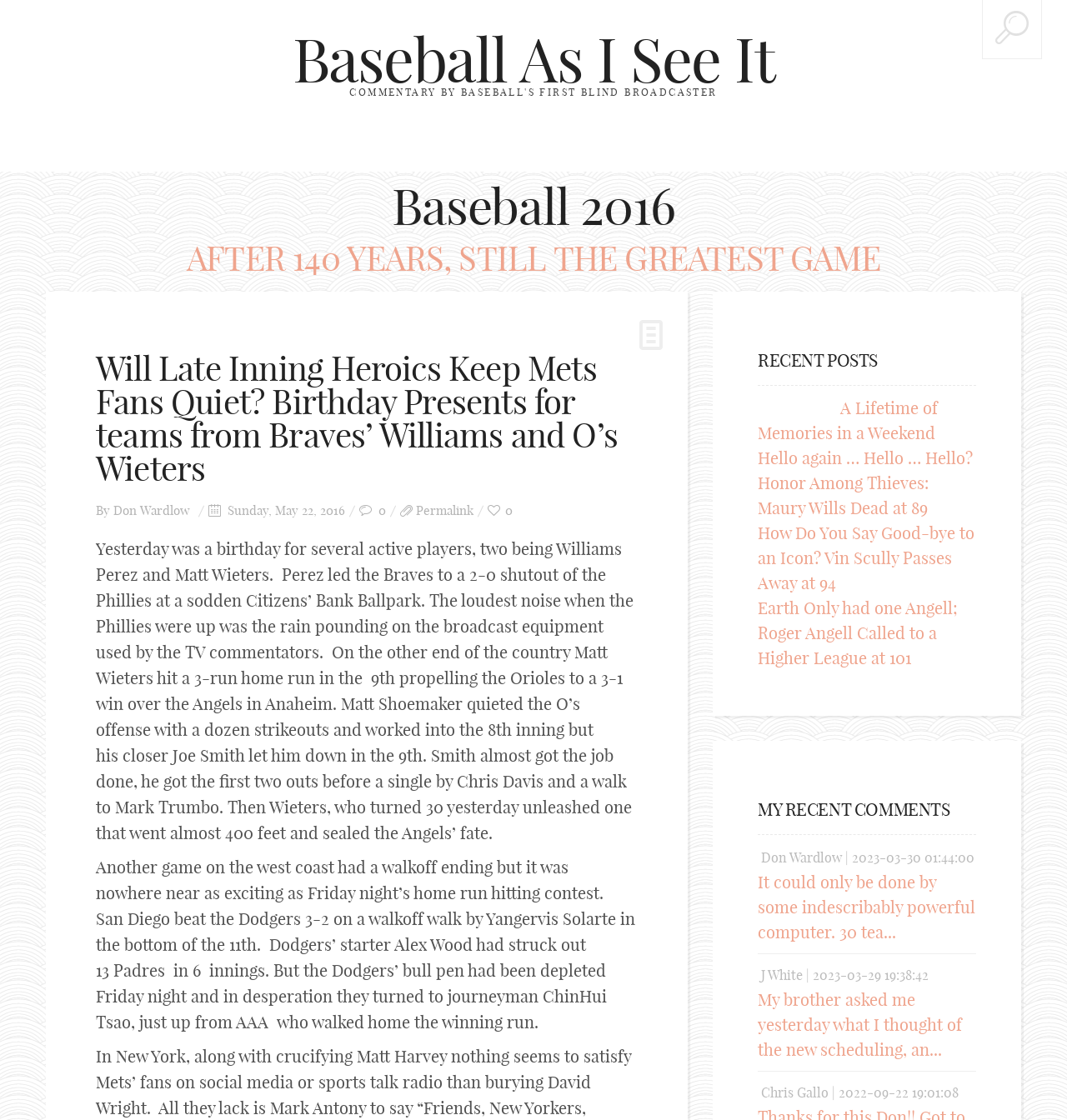Determine the bounding box coordinates of the clickable region to follow the instruction: "Read the article about Matt Wieters' birthday present".

[0.09, 0.481, 0.594, 0.753]